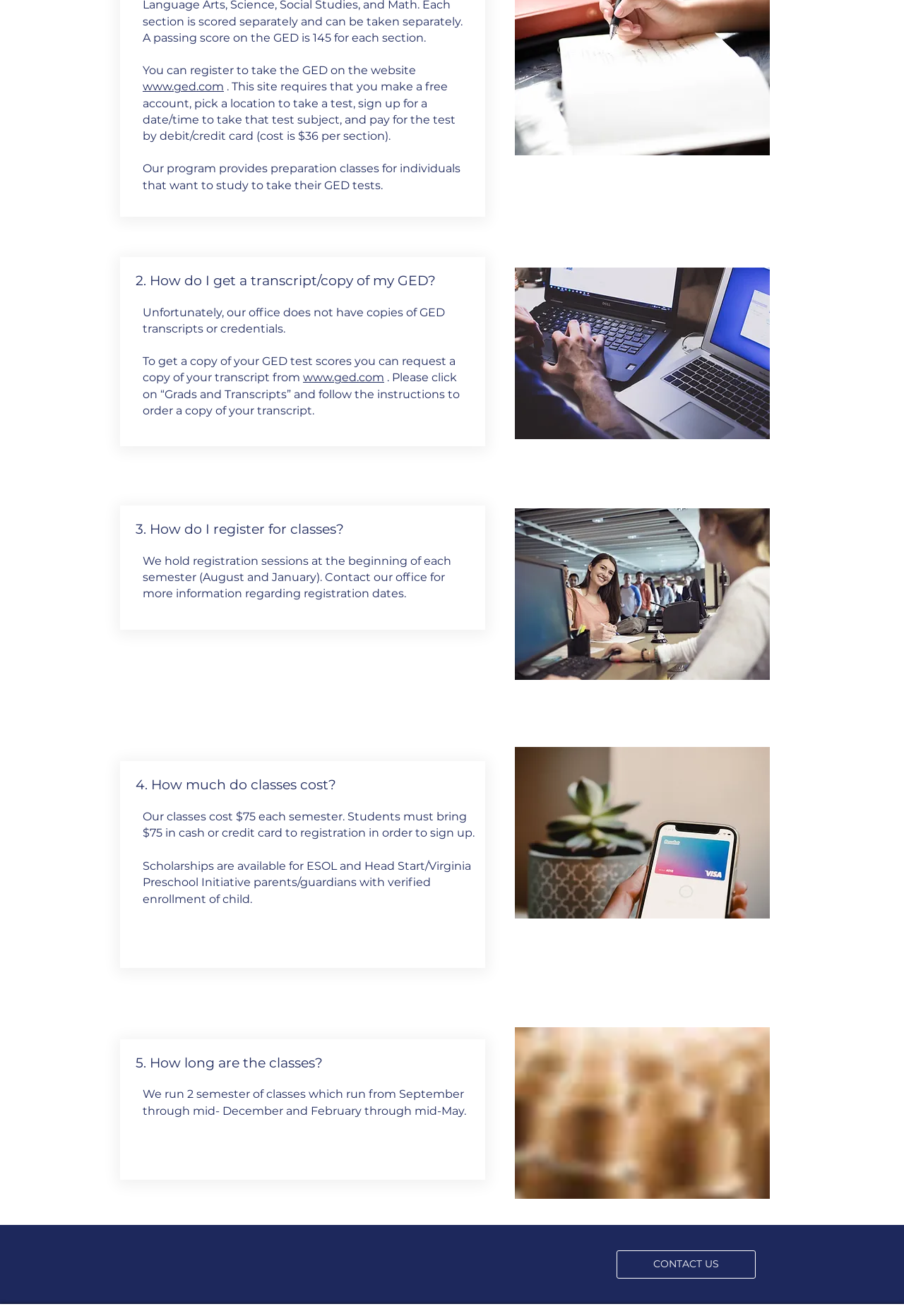Identify the bounding box for the described UI element. Provide the coordinates in (top-left x, top-left y, bottom-right x, bottom-right y) format with values ranging from 0 to 1: CONTACT US

[0.682, 0.95, 0.836, 0.971]